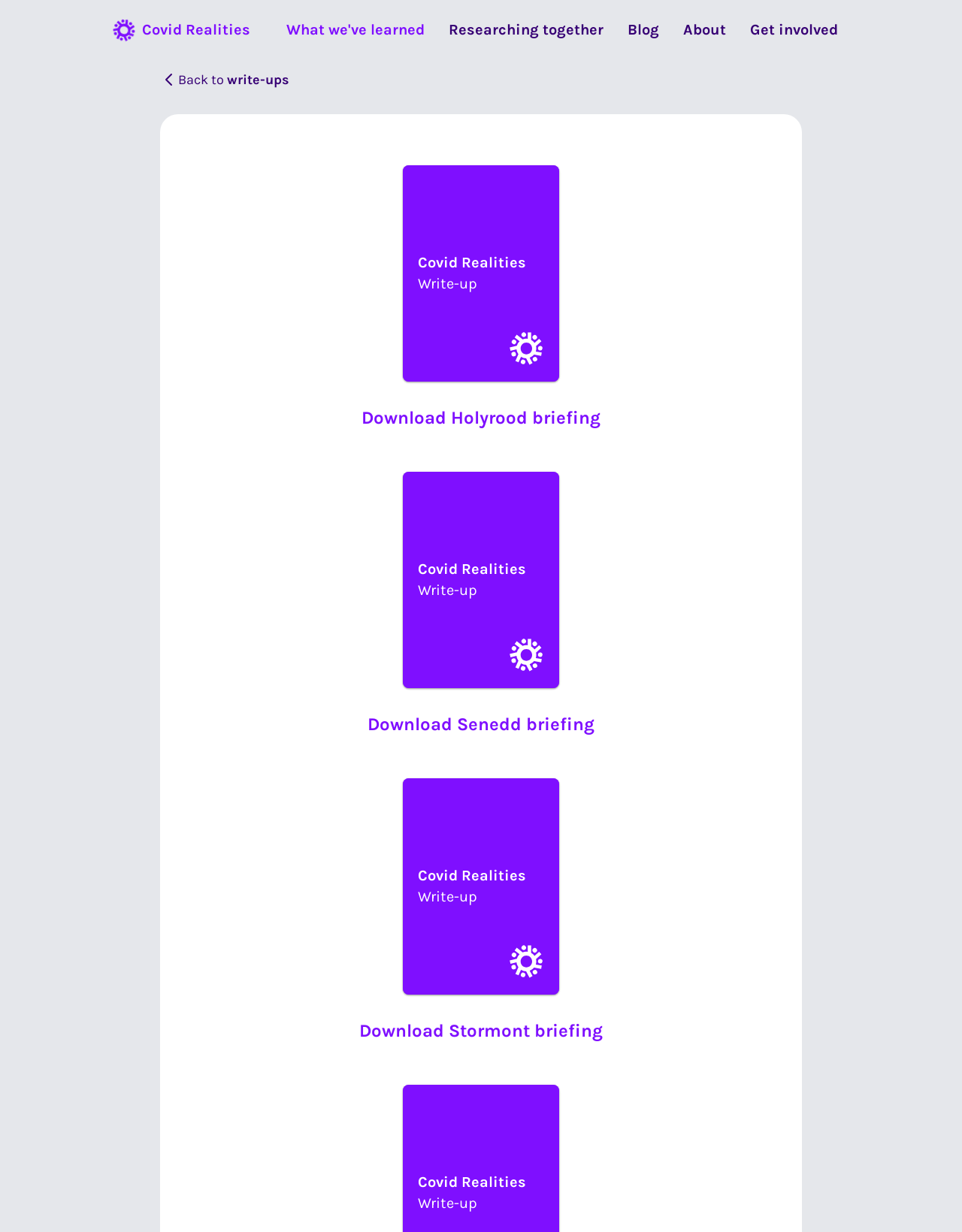Use a single word or phrase to answer the question:
What is the position of the 'Blog' link?

Fourth from the left